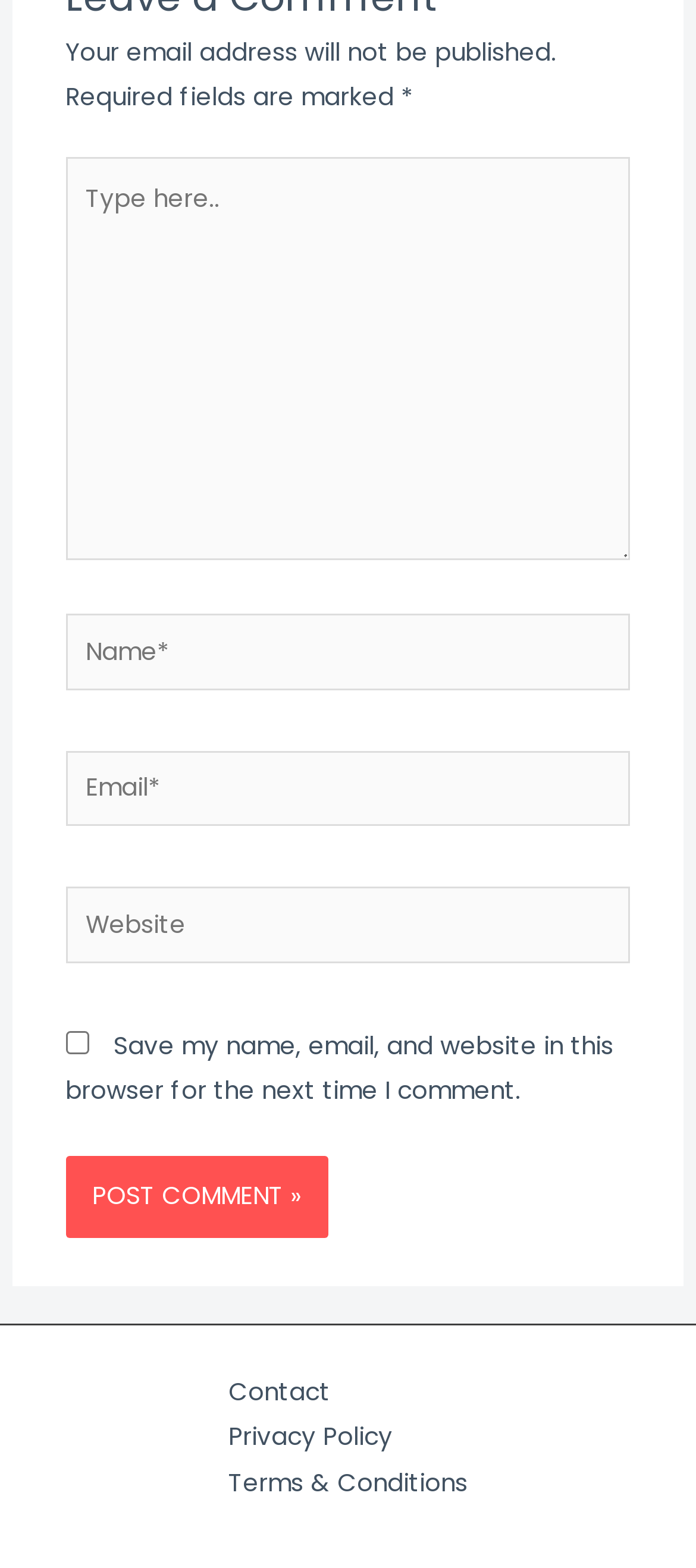Please reply with a single word or brief phrase to the question: 
What is the text on the button?

Post Comment »